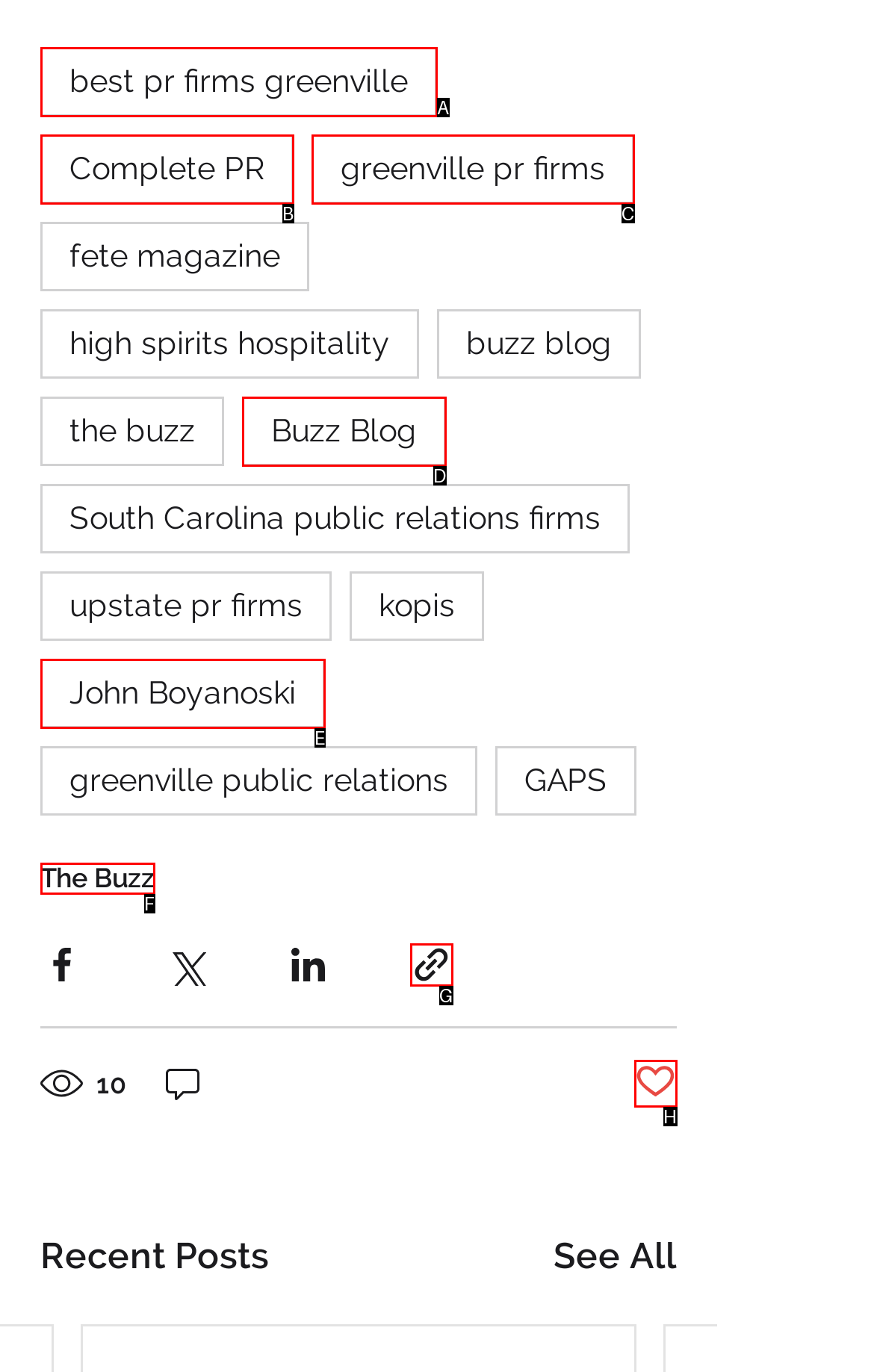Select the letter that aligns with the description: Post not marked as liked. Answer with the letter of the selected option directly.

H